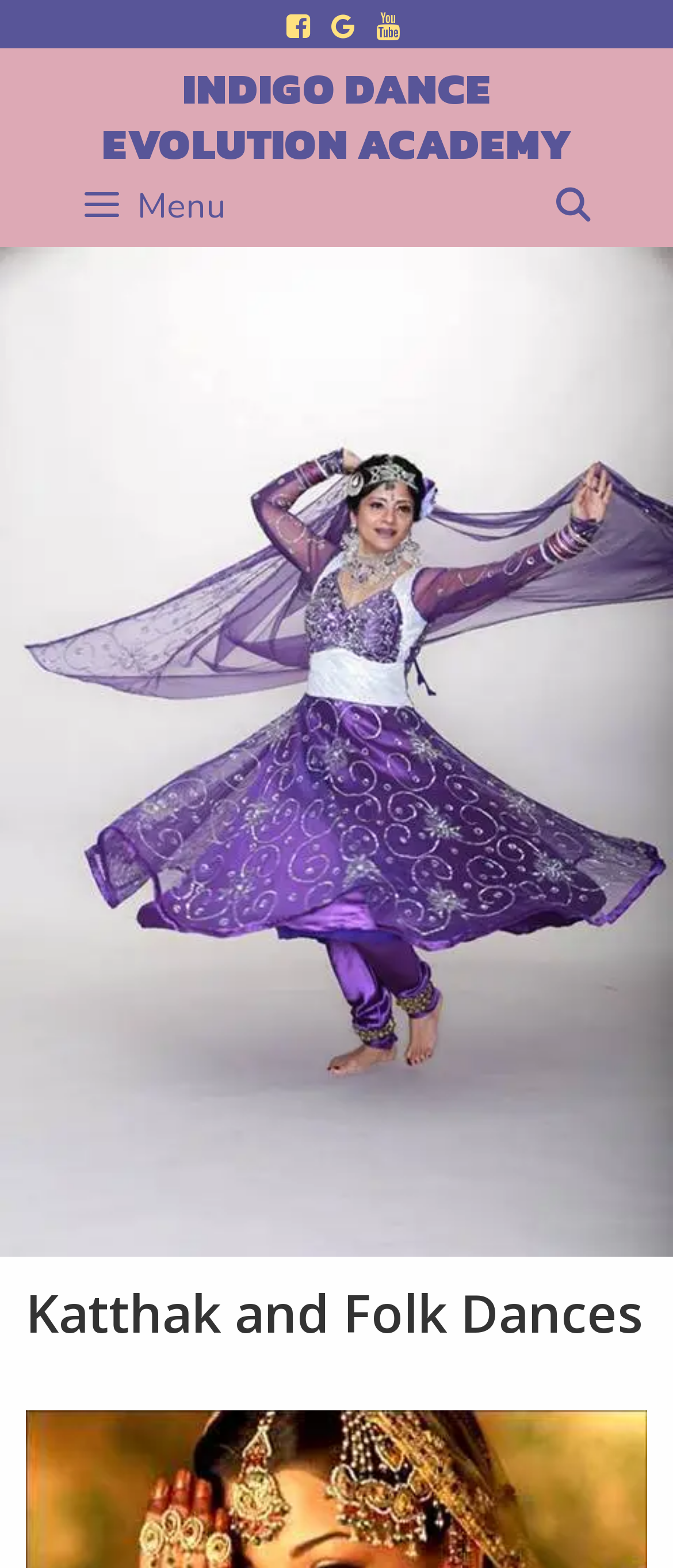What type of dances are featured on this website?
Provide a well-explained and detailed answer to the question.

The website's title and header indicate that it is focused on Katthak and Folk Dances, suggesting that the website is dedicated to showcasing or providing information about these types of dances.